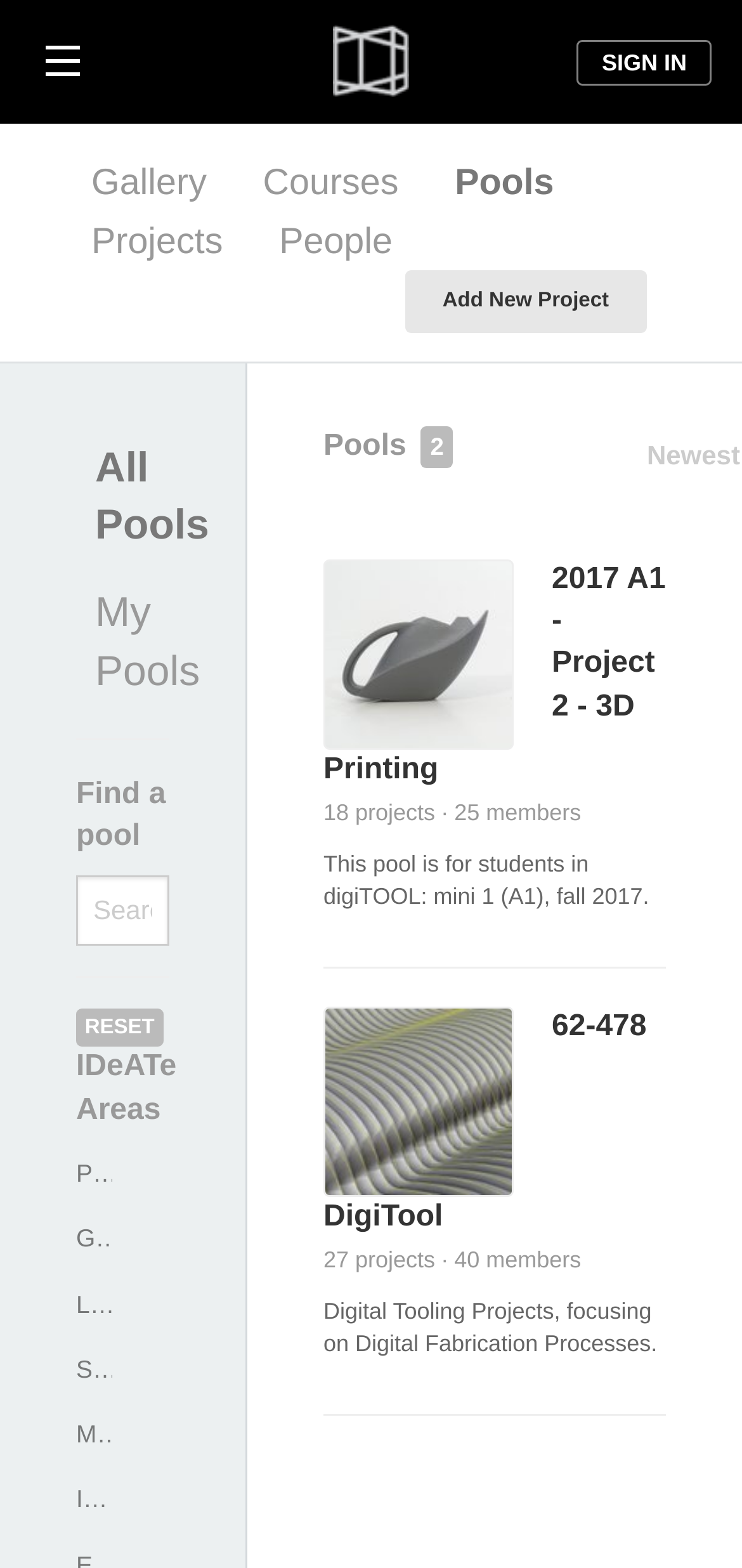Find the bounding box coordinates of the element to click in order to complete the given instruction: "View all pools."

[0.103, 0.274, 0.2, 0.361]